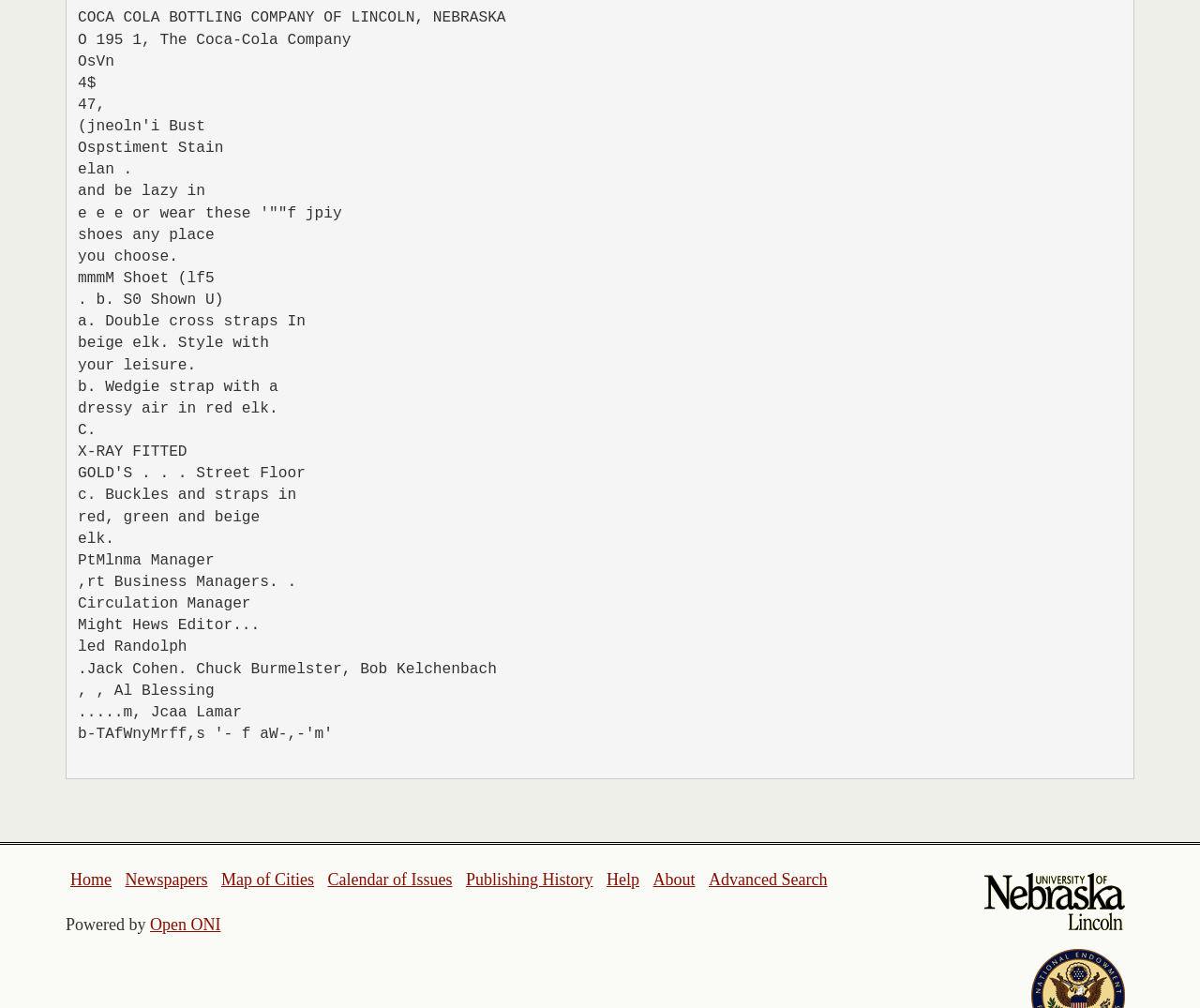Please give a one-word or short phrase response to the following question: 
What is the first link on the top navigation bar?

Home